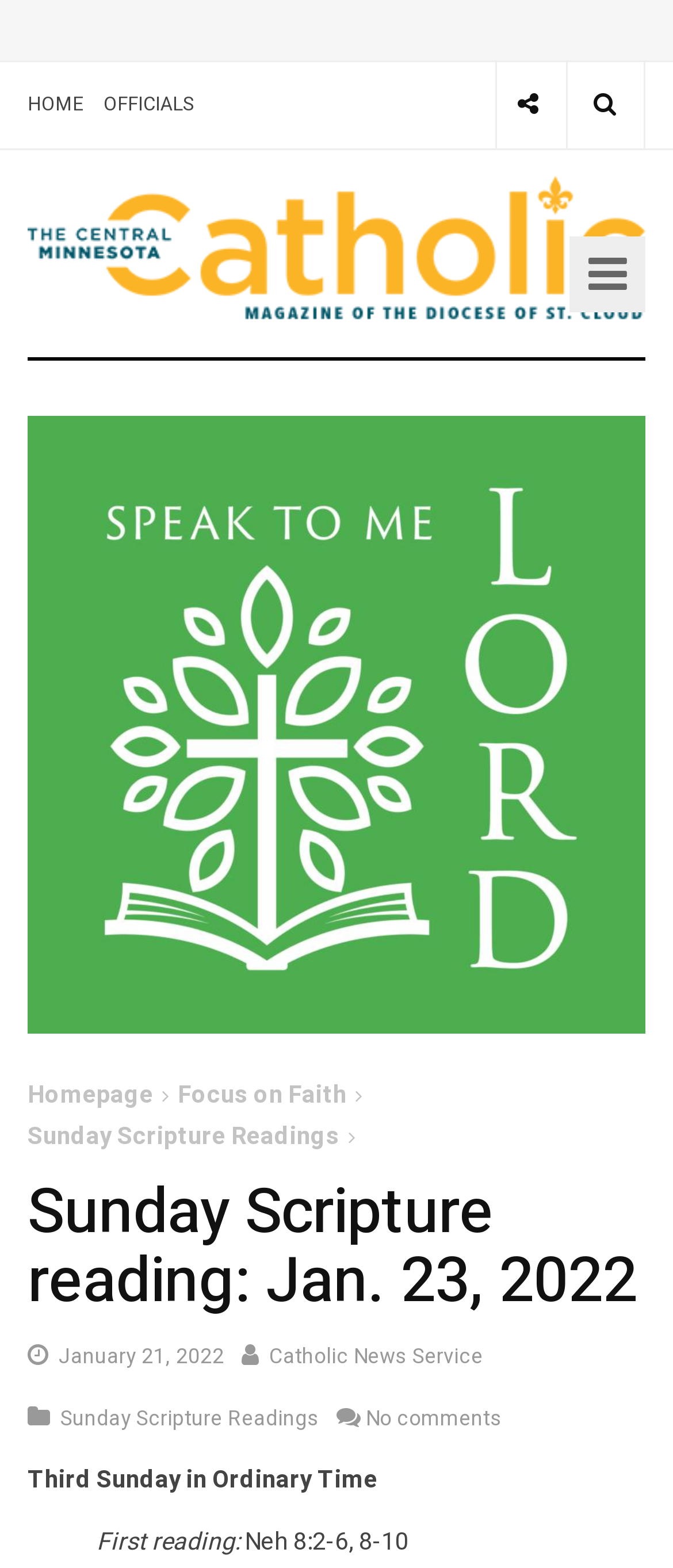What is the date of the Sunday Scripture reading?
Kindly offer a comprehensive and detailed response to the question.

The date of the Sunday Scripture reading can be found in the heading 'Sunday Scripture reading: Jan. 23, 2022' which is located at the top of the webpage.